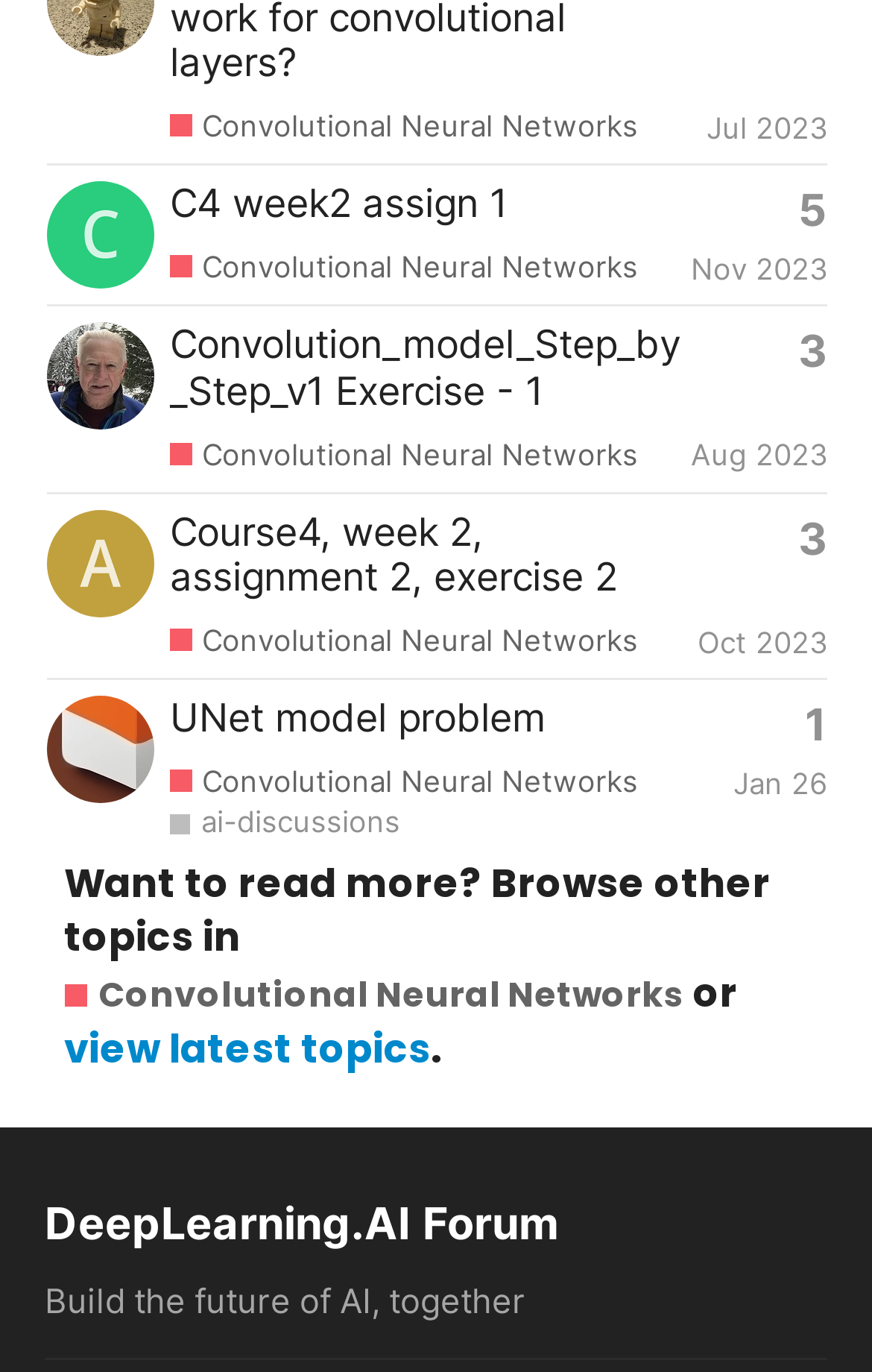Please identify the bounding box coordinates of the element on the webpage that should be clicked to follow this instruction: "Read topic 'UNet model problem'". The bounding box coordinates should be given as four float numbers between 0 and 1, formatted as [left, top, right, bottom].

[0.054, 0.529, 0.177, 0.559]